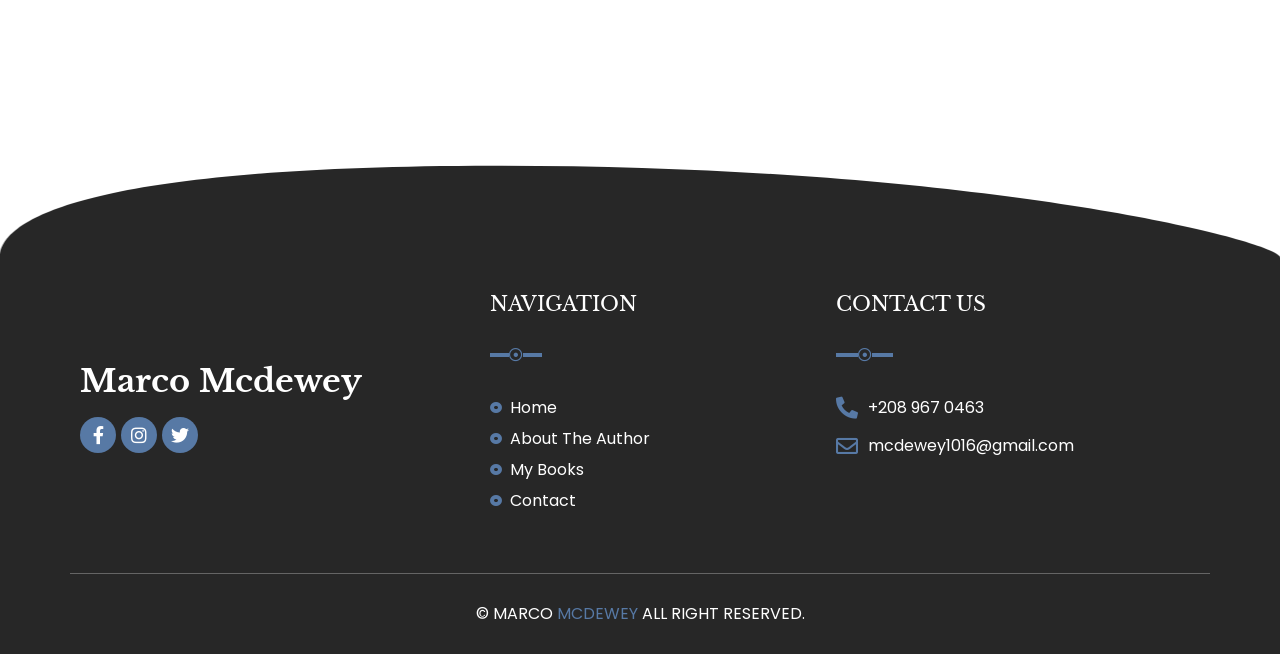Provide the bounding box for the UI element matching this description: "My Books".

[0.383, 0.7, 0.637, 0.737]